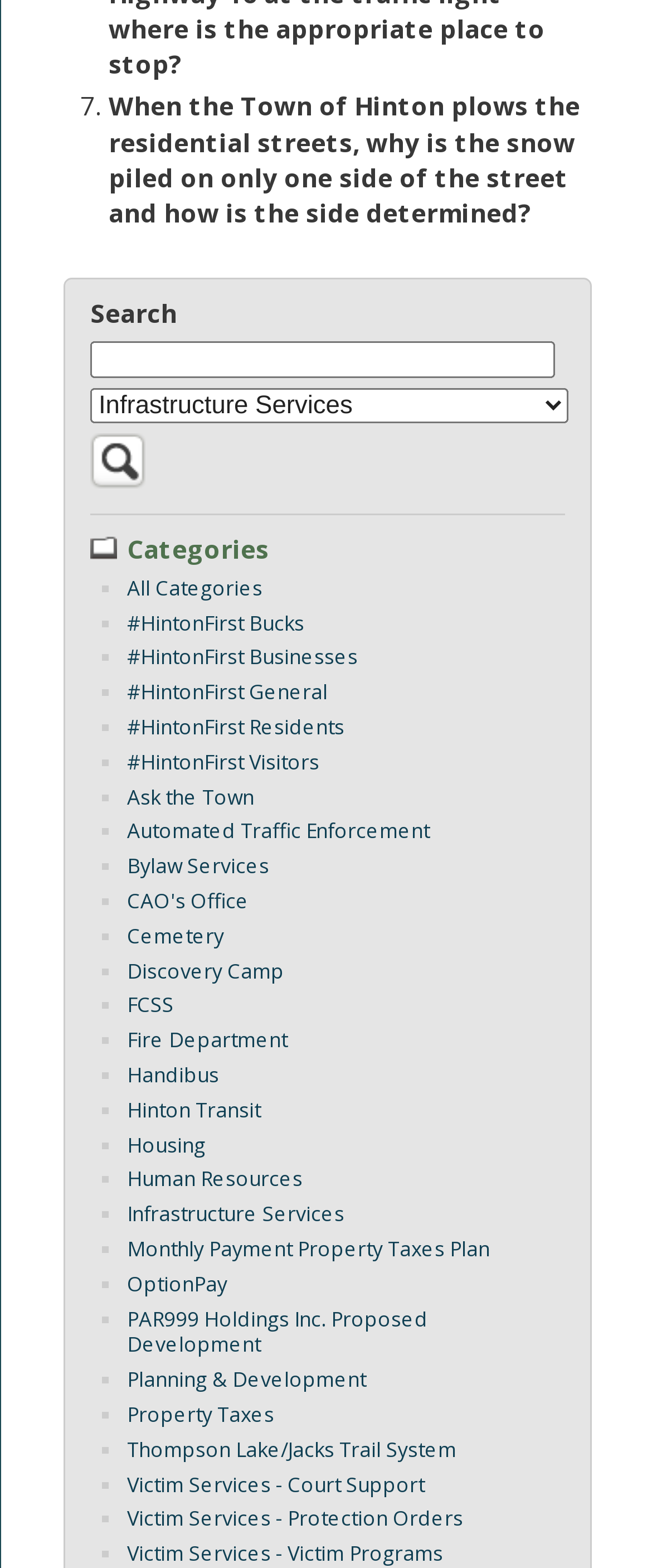What is the topic of the first question on the webpage?
From the image, respond using a single word or phrase.

Snow plowing